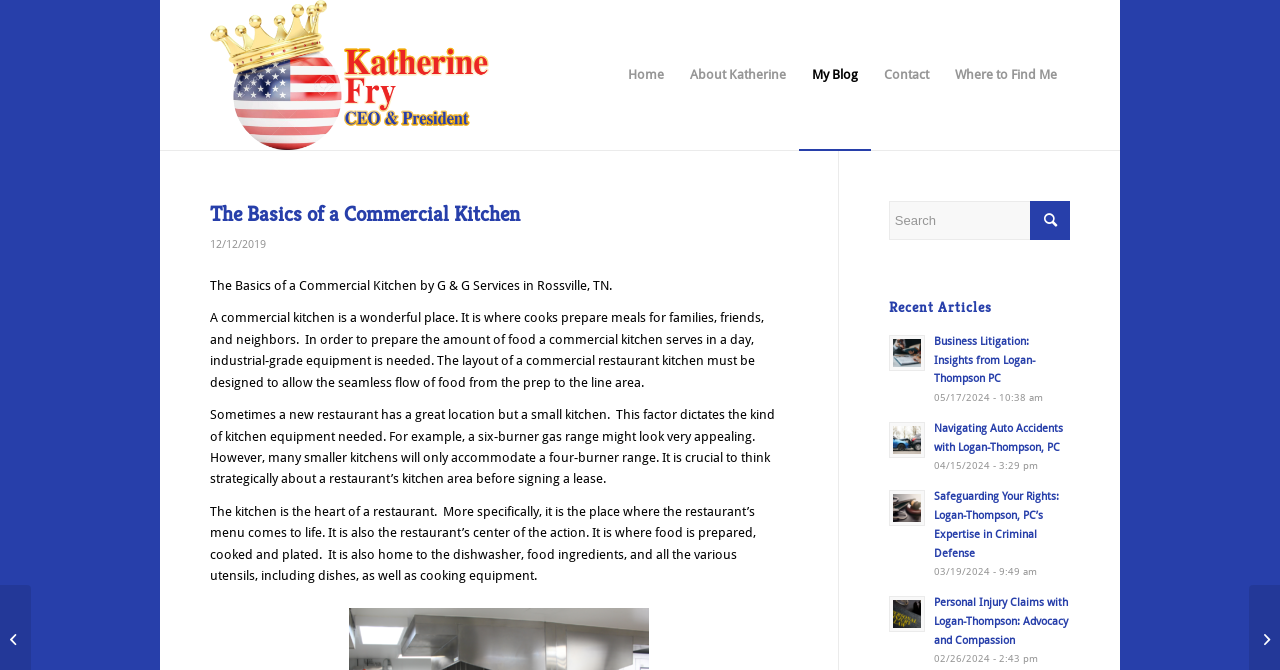Locate the bounding box coordinates of the area where you should click to accomplish the instruction: "Click the 'Call Us Now' button".

None